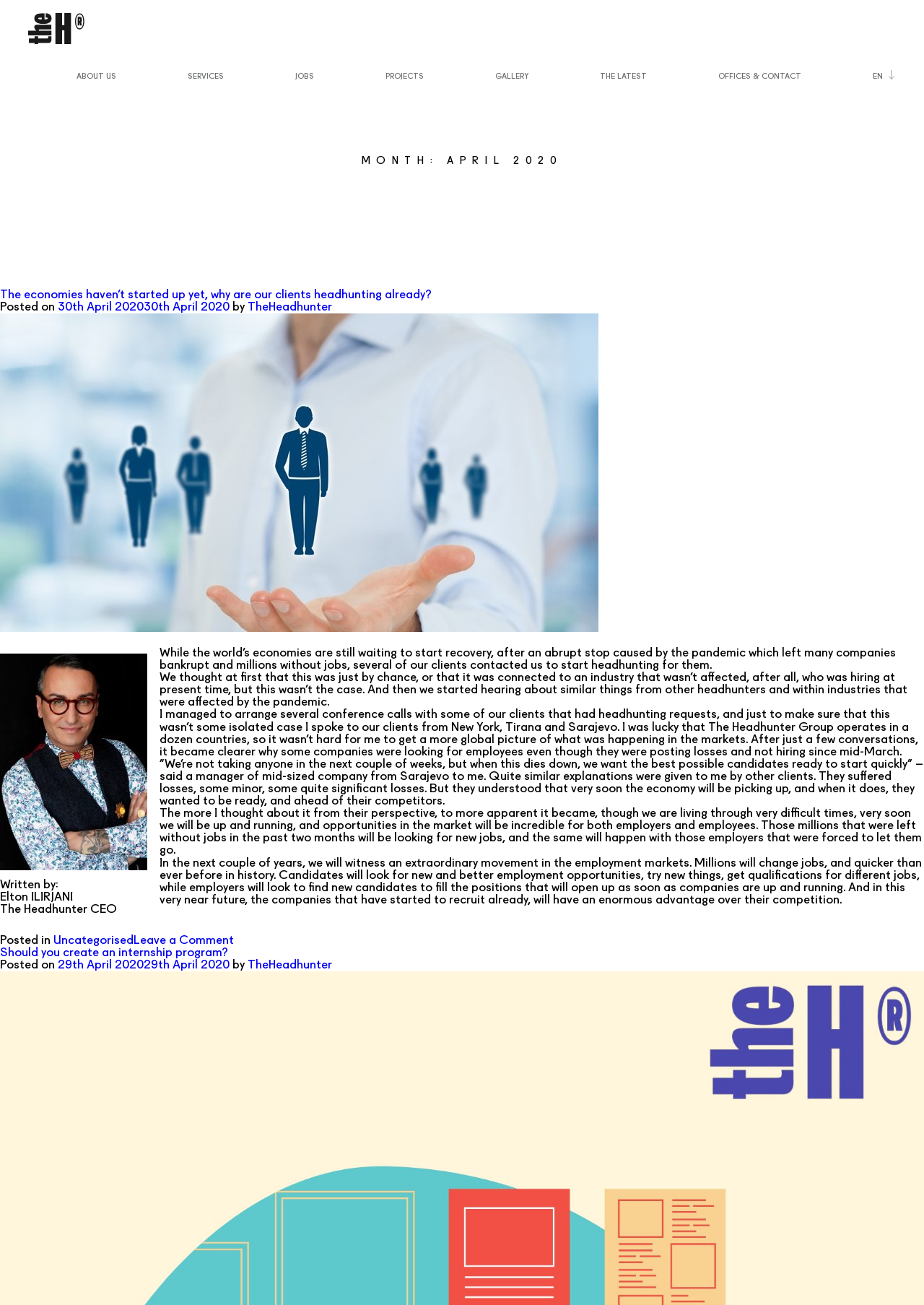Respond to the question with just a single word or phrase: 
What is the name of the company mentioned in the article?

The Headhunter